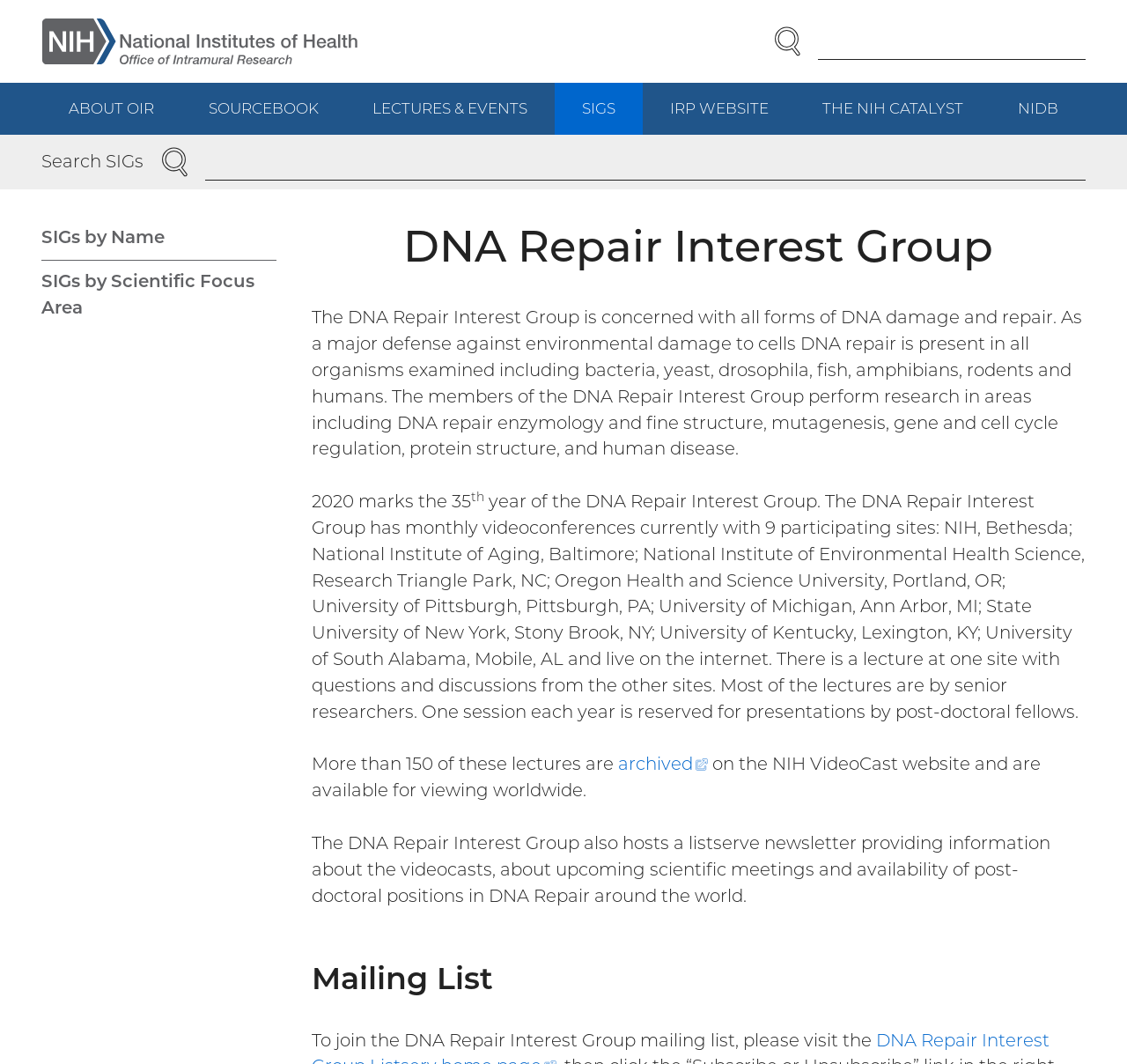Use a single word or phrase to answer the question: How many participating sites are there in the DNA Repair Interest Group?

9